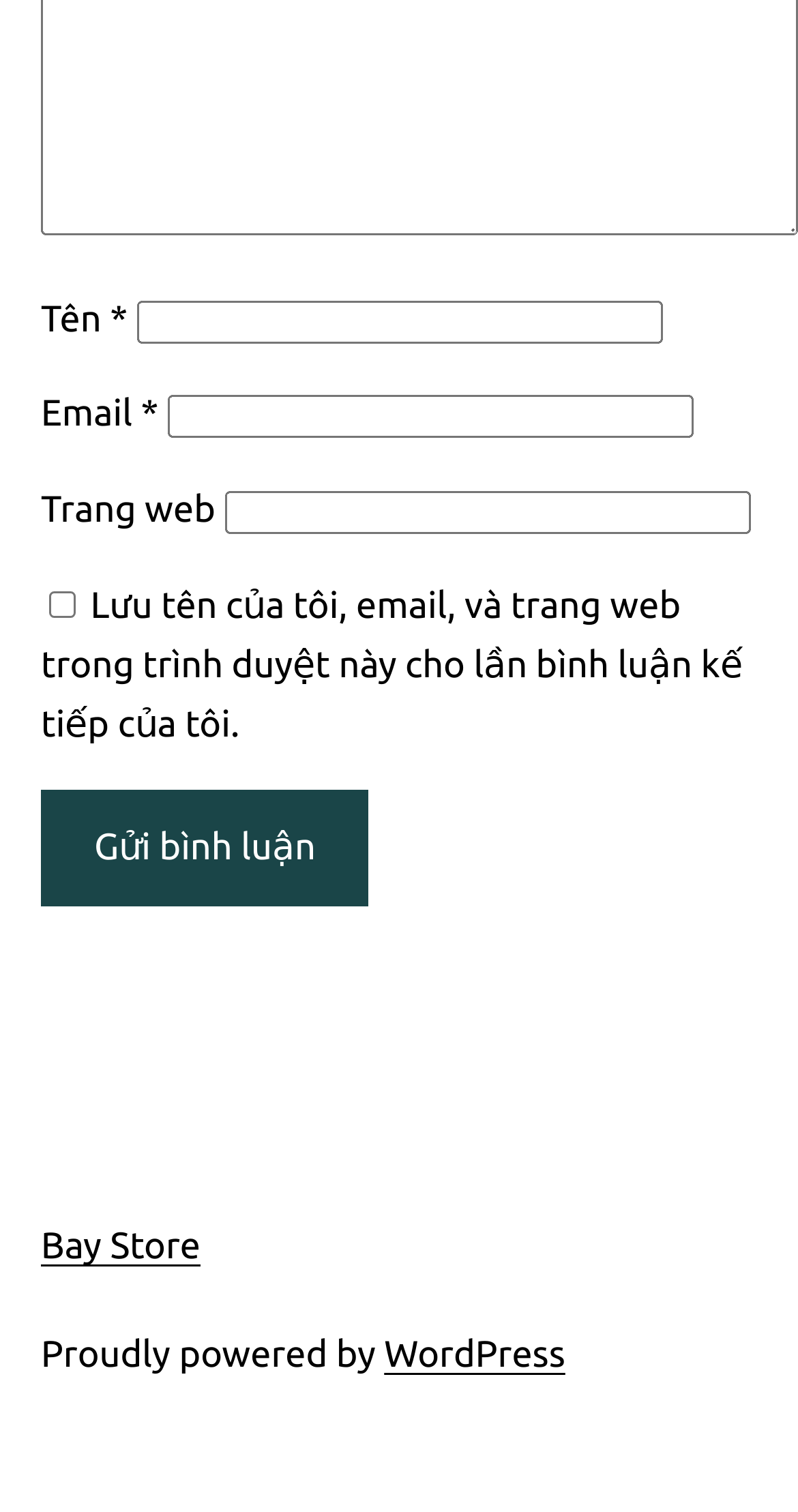Please reply with a single word or brief phrase to the question: 
What is the text of the button?

Gửi bình luận